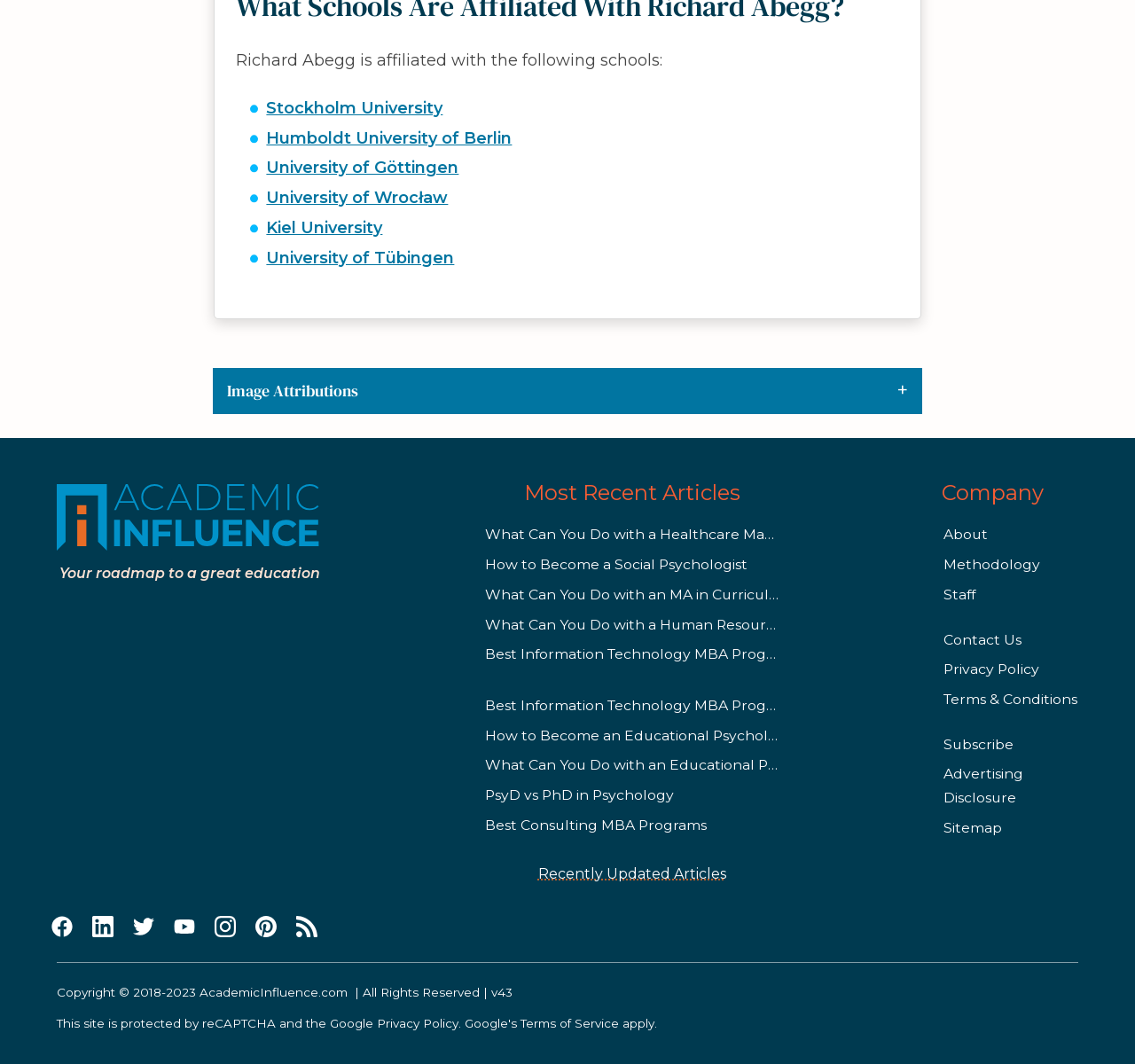Determine the bounding box coordinates for the HTML element described here: "Terms of Service".

[0.417, 0.956, 0.495, 0.969]